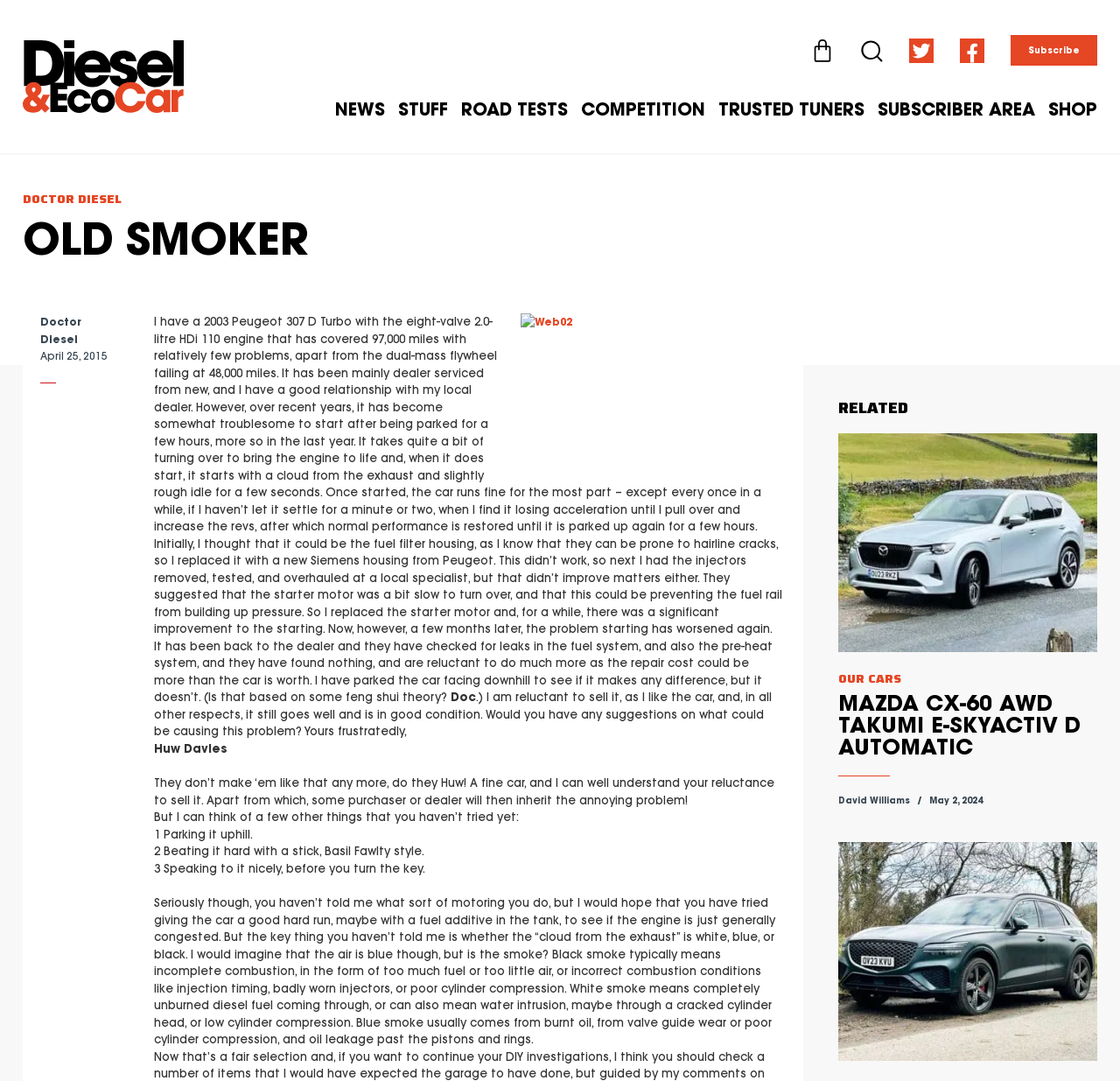Please mark the bounding box coordinates of the area that should be clicked to carry out the instruction: "Click the 'SHOP' link".

[0.936, 0.093, 0.98, 0.109]